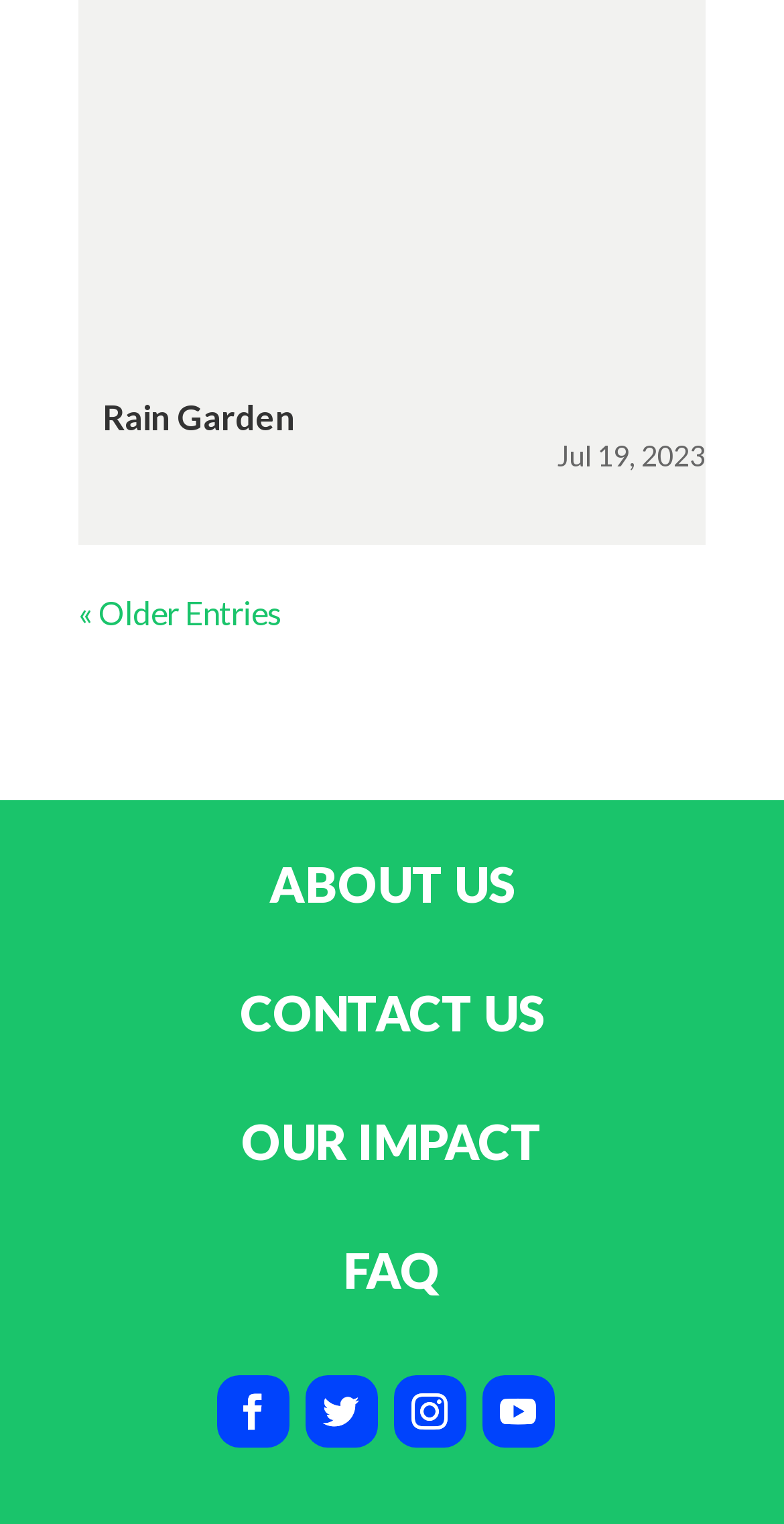Please find the bounding box coordinates (top-left x, top-left y, bottom-right x, bottom-right y) in the screenshot for the UI element described as follows: OUR IMPACT

[0.308, 0.73, 0.692, 0.768]